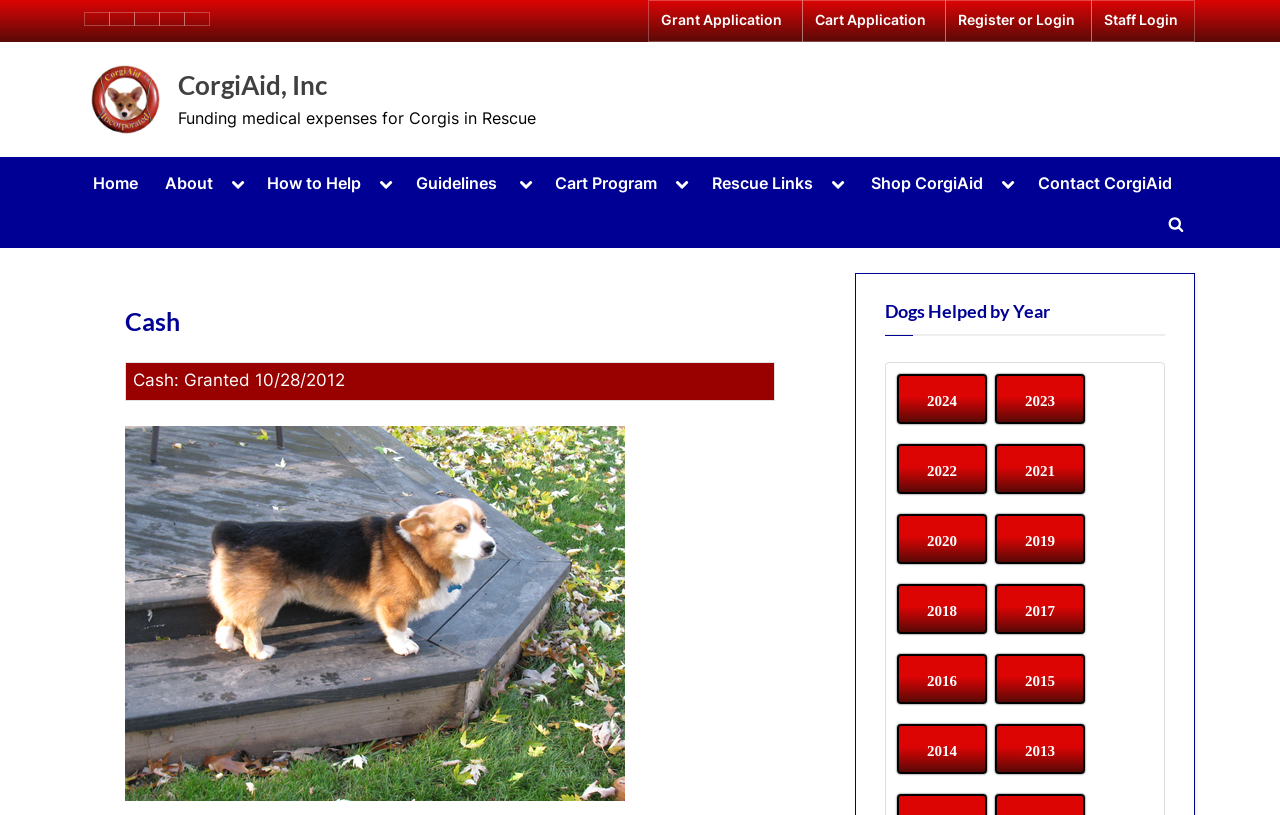What is the organization's name?
Refer to the image and provide a one-word or short phrase answer.

CorgiAid, Inc